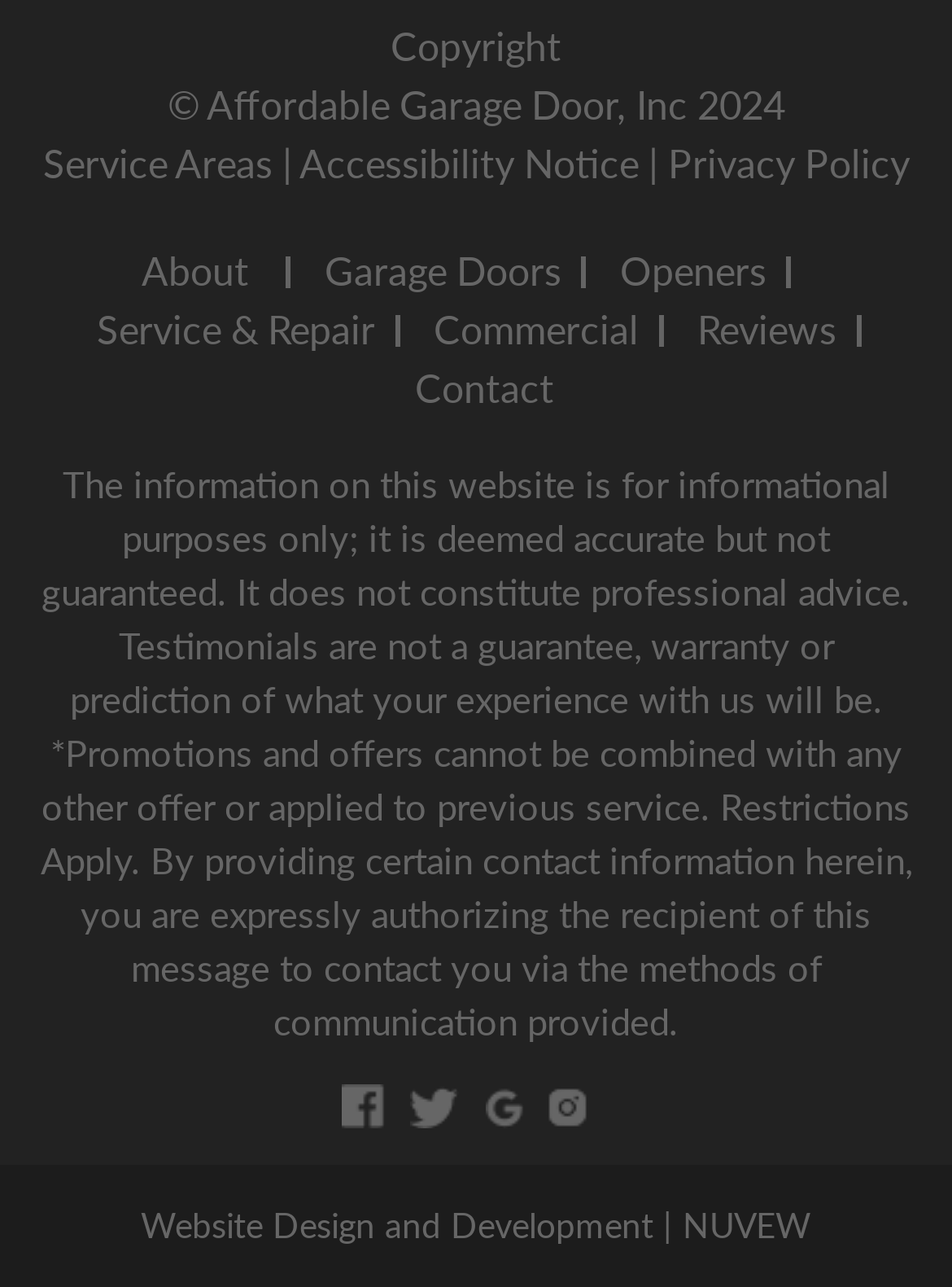What is the purpose of the disclaimer?
Give a thorough and detailed response to the question.

The disclaimer at the bottom of the webpage states that 'The information on this website is for informational purposes only; it is deemed accurate but not guaranteed.' This suggests that the purpose of the disclaimer is to clarify that the information on the website is not guaranteed to be accurate or professional advice.